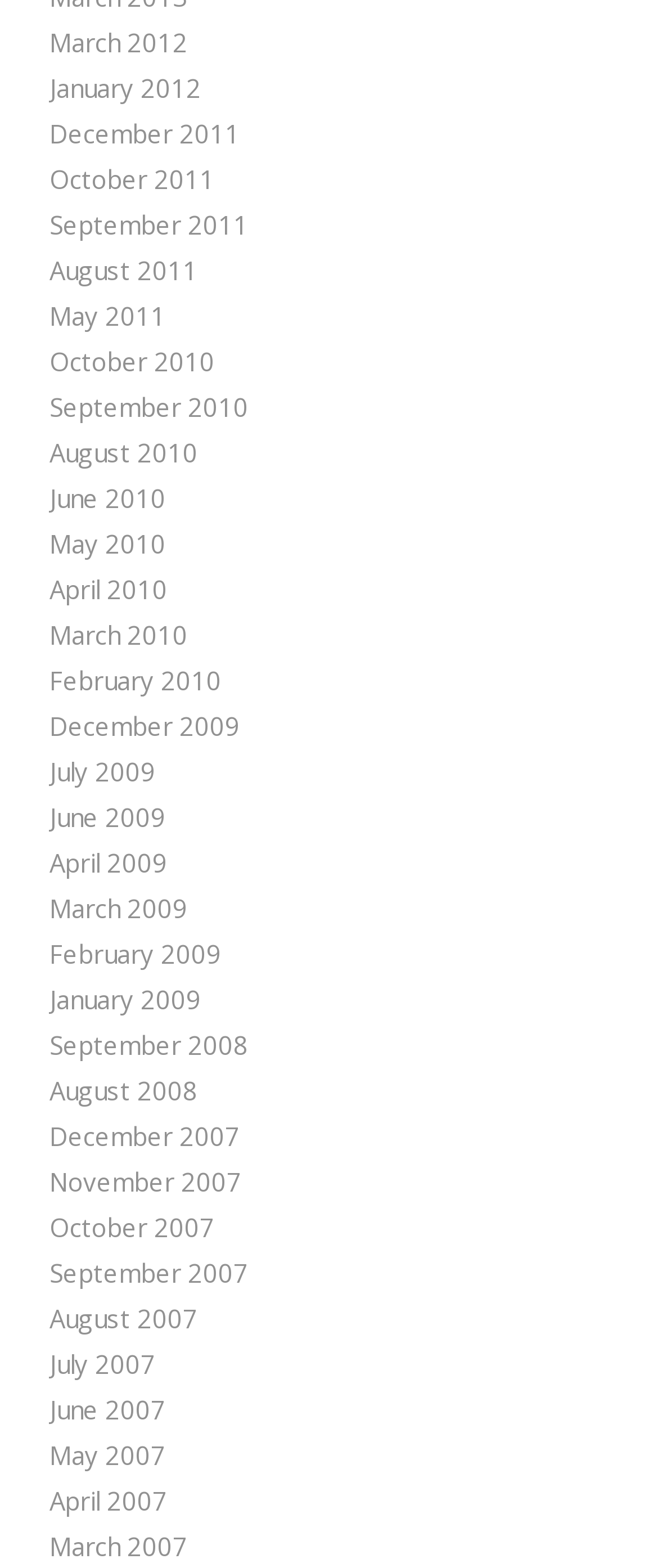What is the earliest month available on this webpage?
Look at the image and answer the question using a single word or phrase.

December 2007